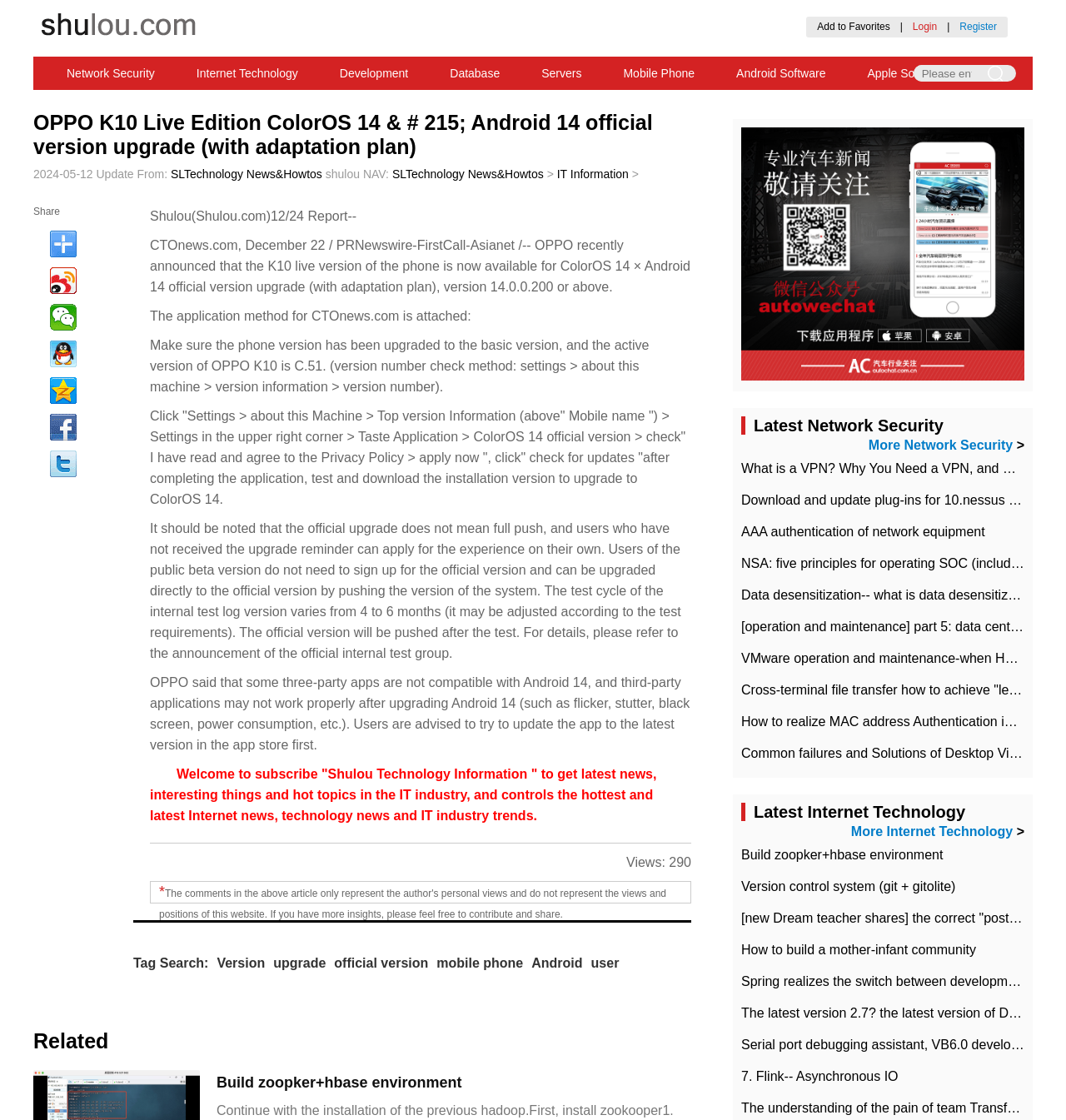What is the category of the article 'AAA authentication of network equipment'? Analyze the screenshot and reply with just one word or a short phrase.

Network Security